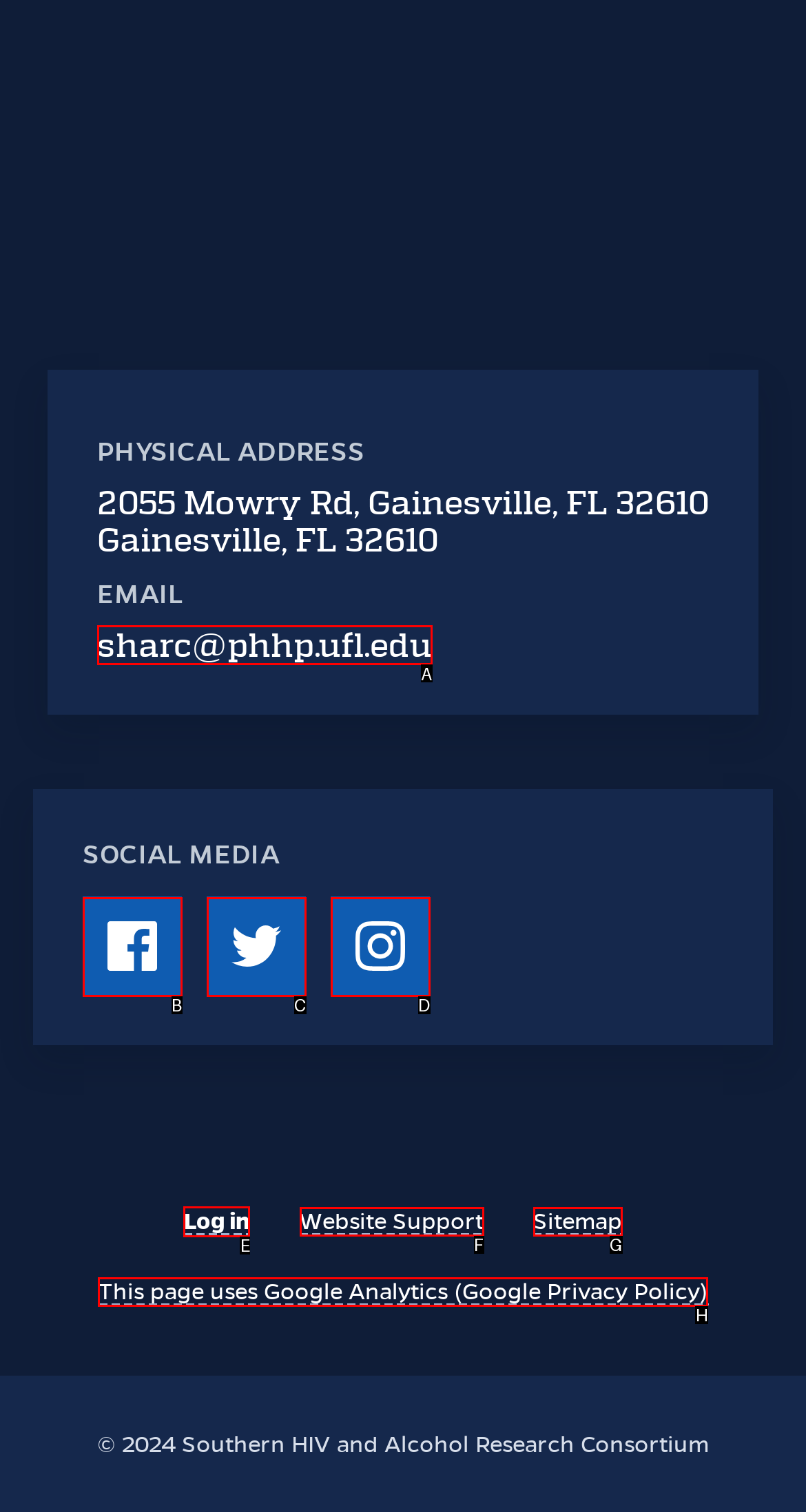Identify the HTML element you need to click to achieve the task: log in. Respond with the corresponding letter of the option.

E